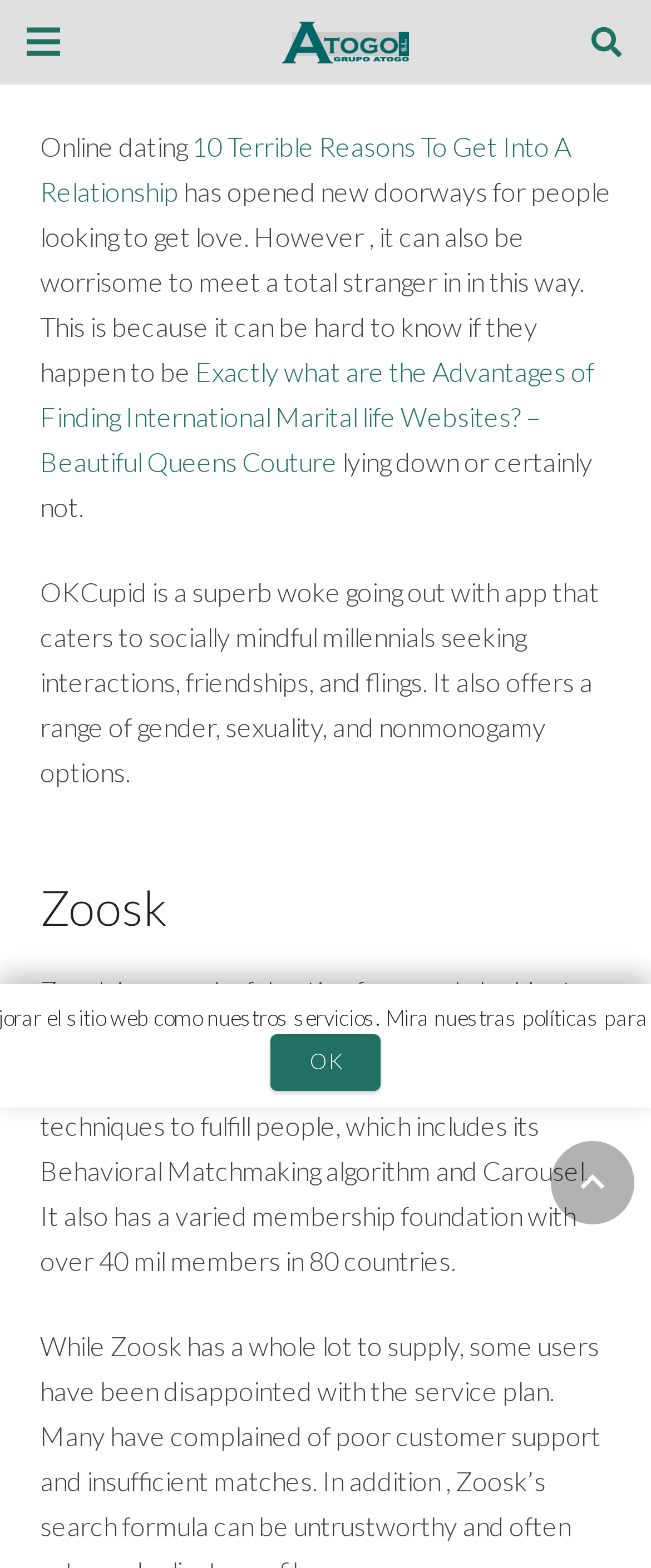How many online dating platforms are mentioned?
Please look at the screenshot and answer using one word or phrase.

At least 2